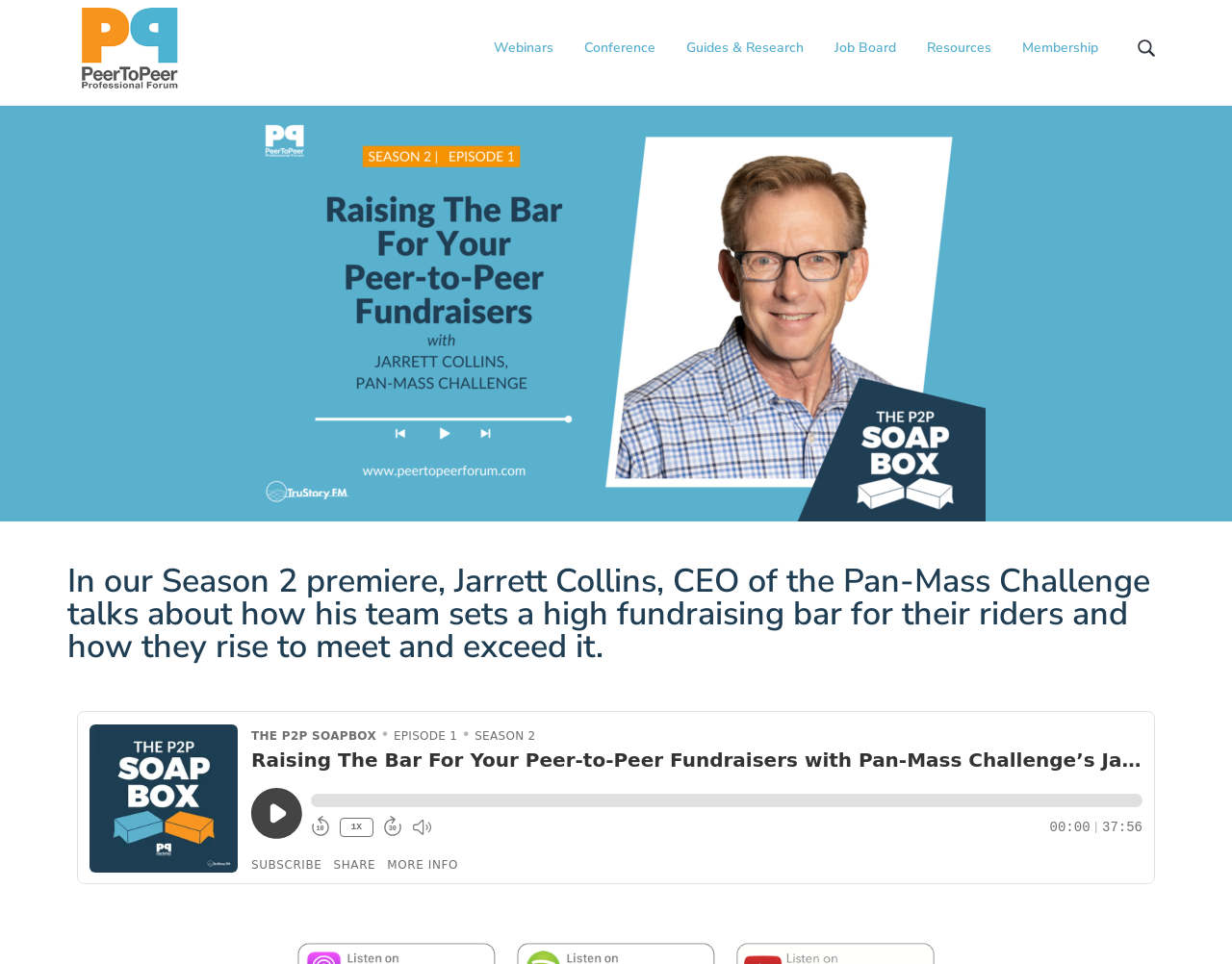What is the topic of the Season 2 premiere?
With the help of the image, please provide a detailed response to the question.

I read the heading element which describes the content of the Season 2 premiere, and it mentions 'high fundraising bar for their riders', indicating that the topic is fundraising.